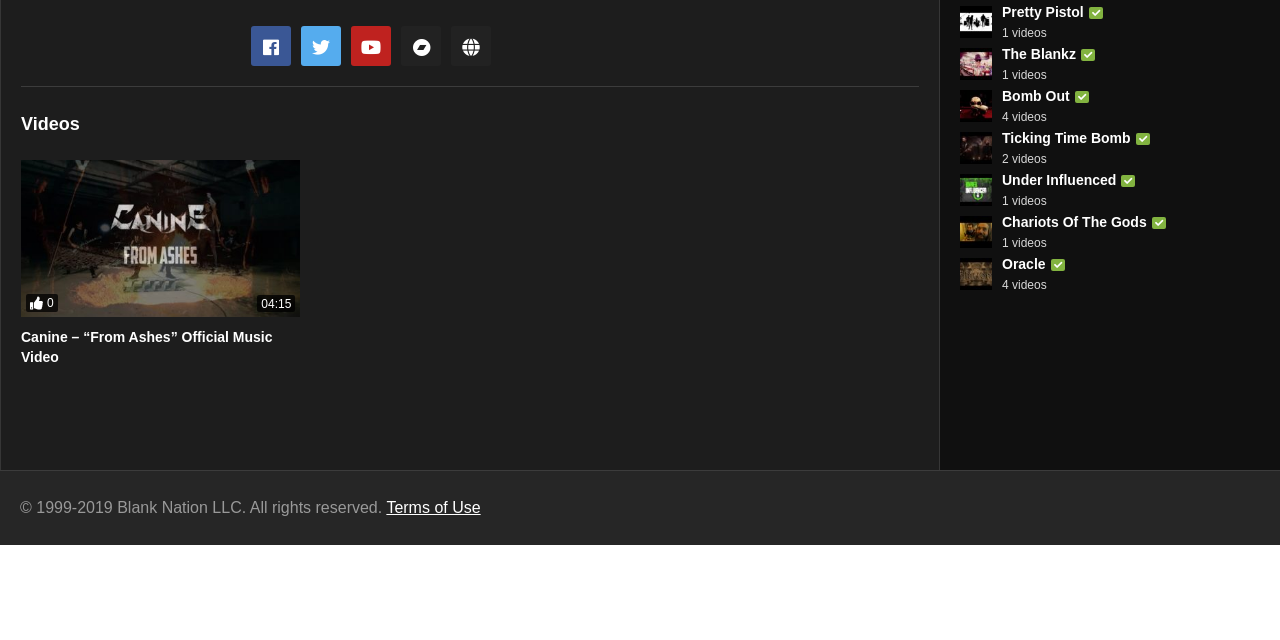Using the given description, provide the bounding box coordinates formatted as (top-left x, top-left y, bottom-right x, bottom-right y), with all values being floating point numbers between 0 and 1. Description: The Blankz

[0.783, 0.072, 0.859, 0.097]